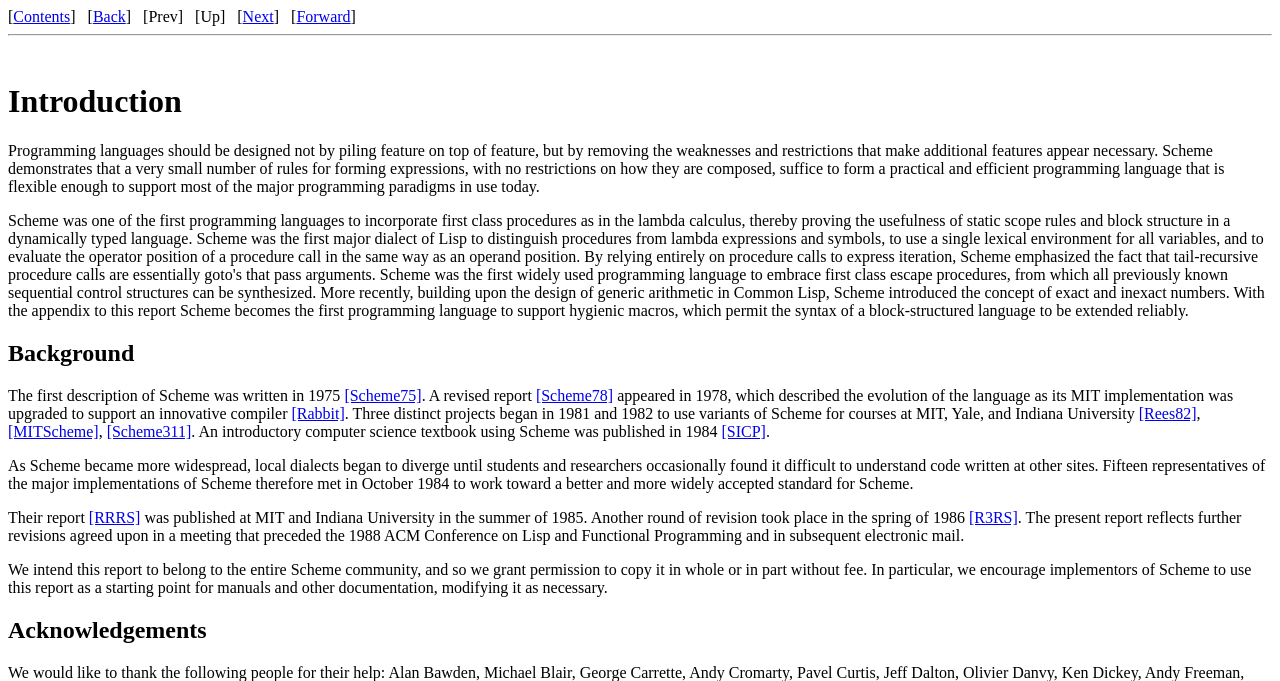How many links are there in the 'Background' section?
Please look at the screenshot and answer using one word or phrase.

5